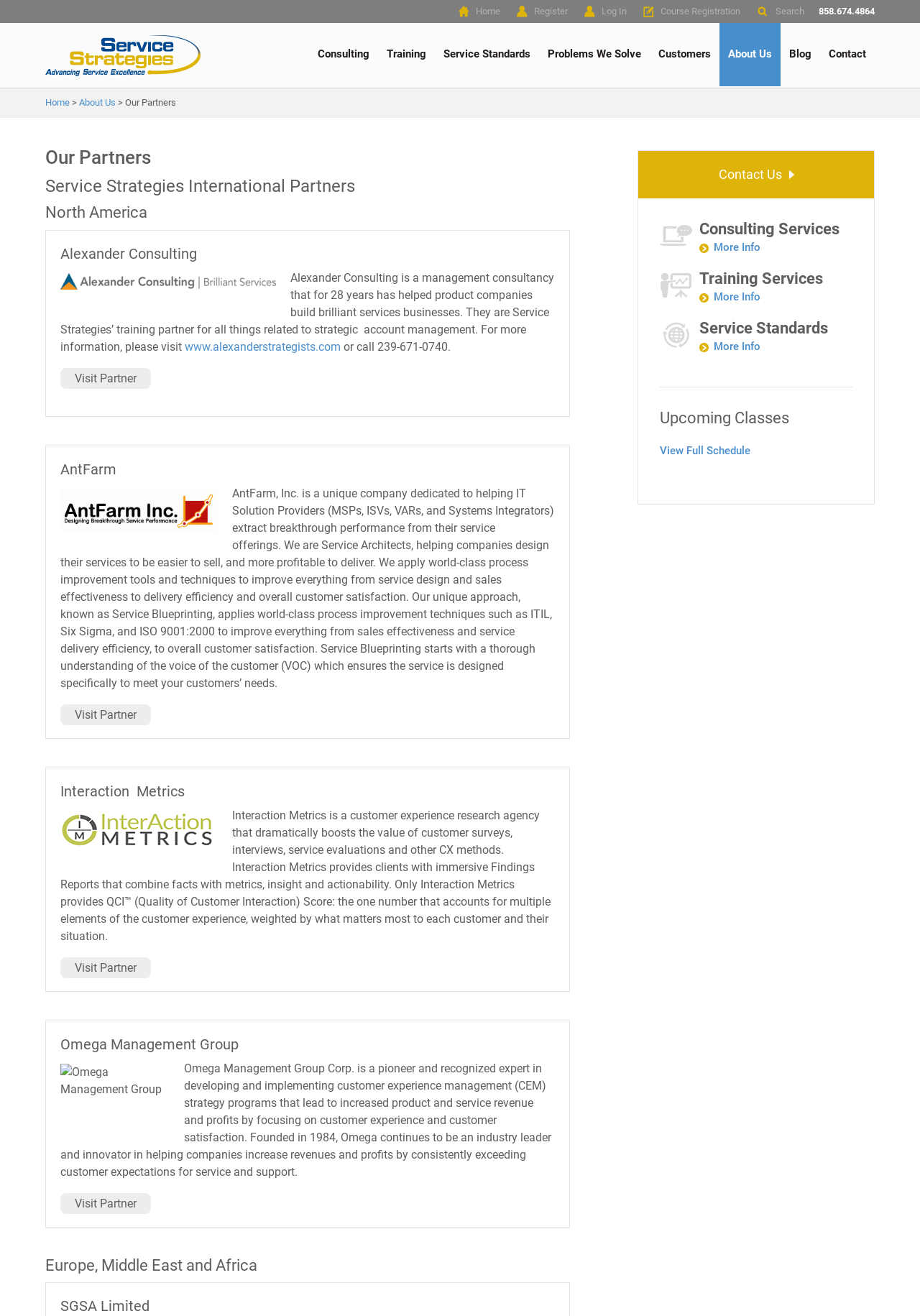What is the purpose of AntFarm?
Refer to the image and respond with a one-word or short-phrase answer.

Service Blueprinting